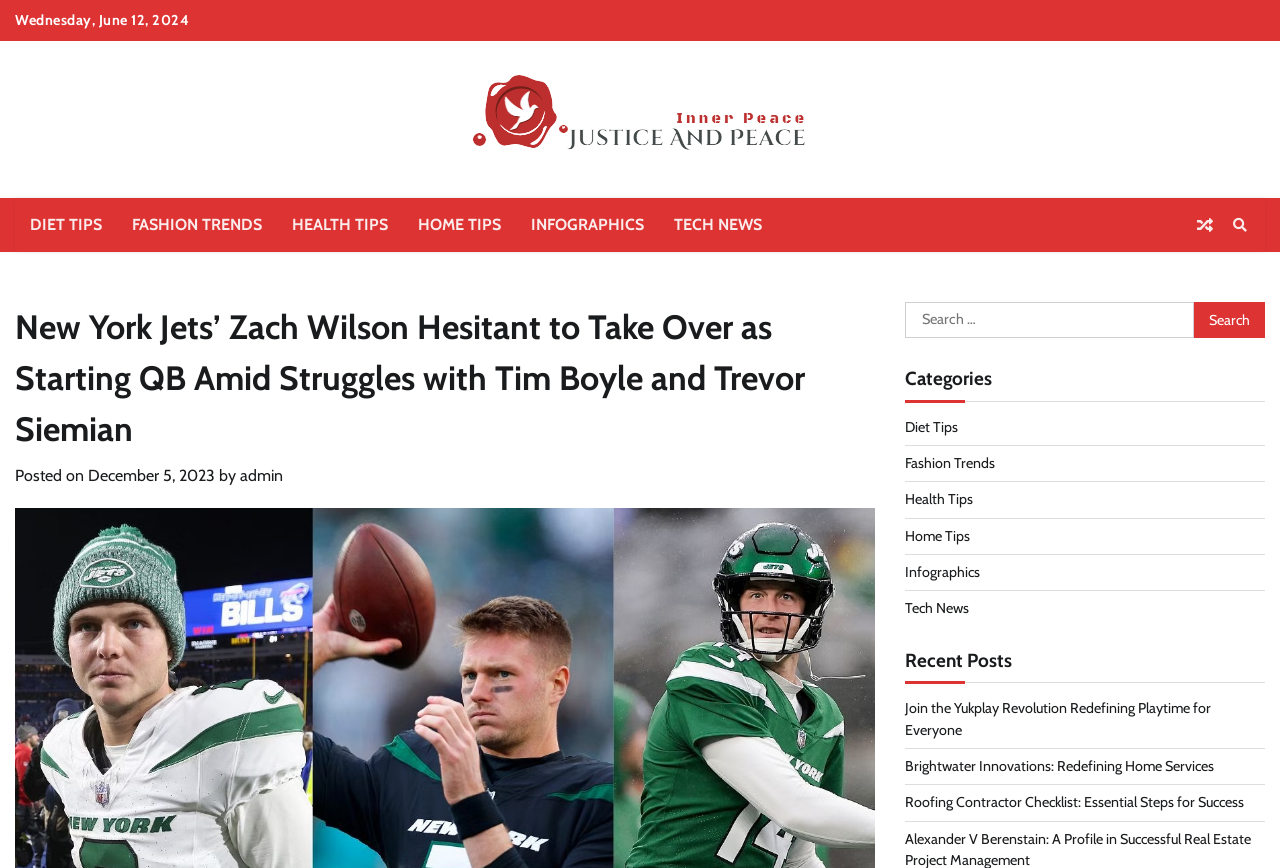Extract the bounding box coordinates for the UI element described as: "title="Search"".

[0.957, 0.242, 0.98, 0.277]